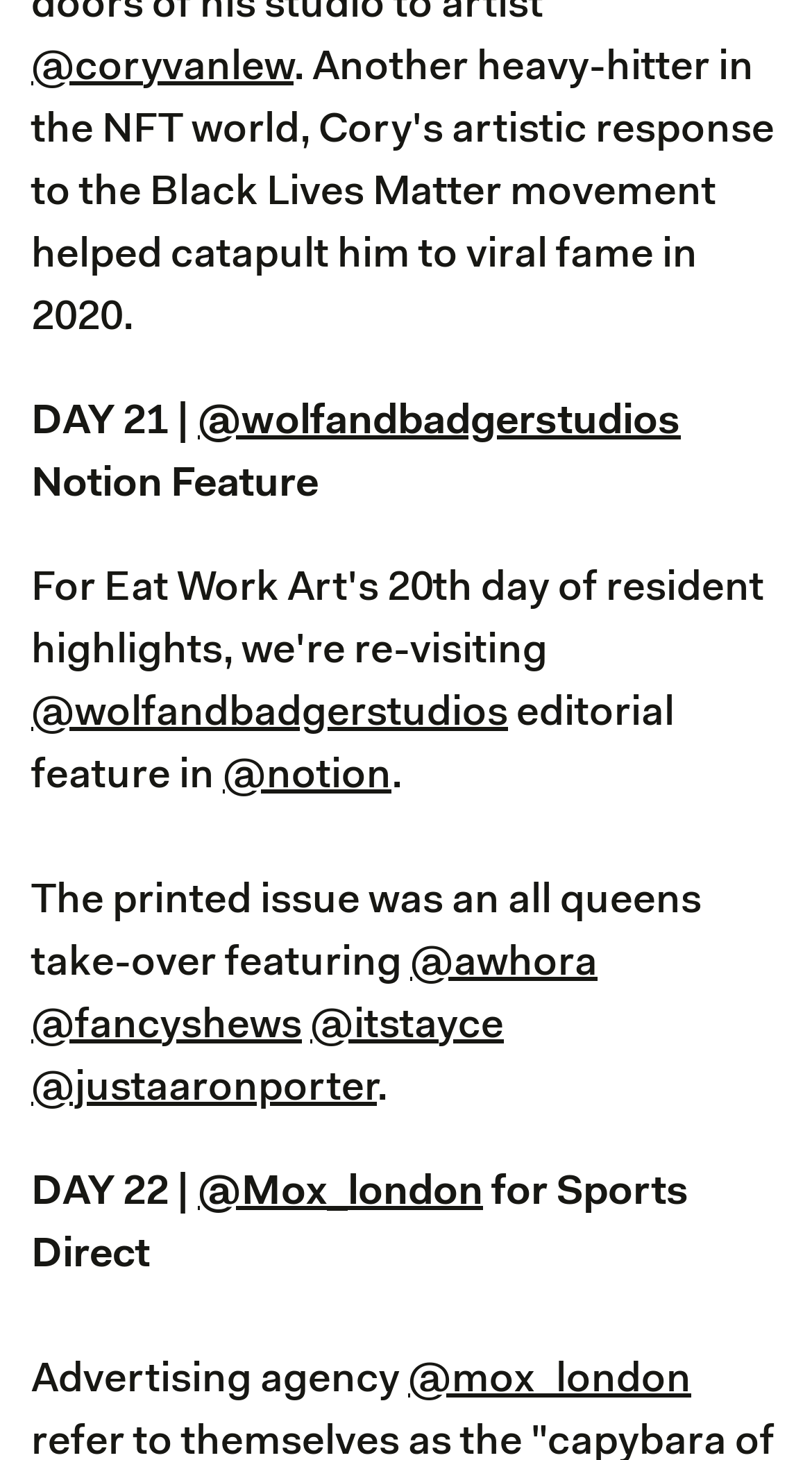Please identify the bounding box coordinates of the region to click in order to complete the task: "check out @wolfandbadgerstudios' work". The coordinates must be four float numbers between 0 and 1, specified as [left, top, right, bottom].

[0.244, 0.275, 0.838, 0.304]